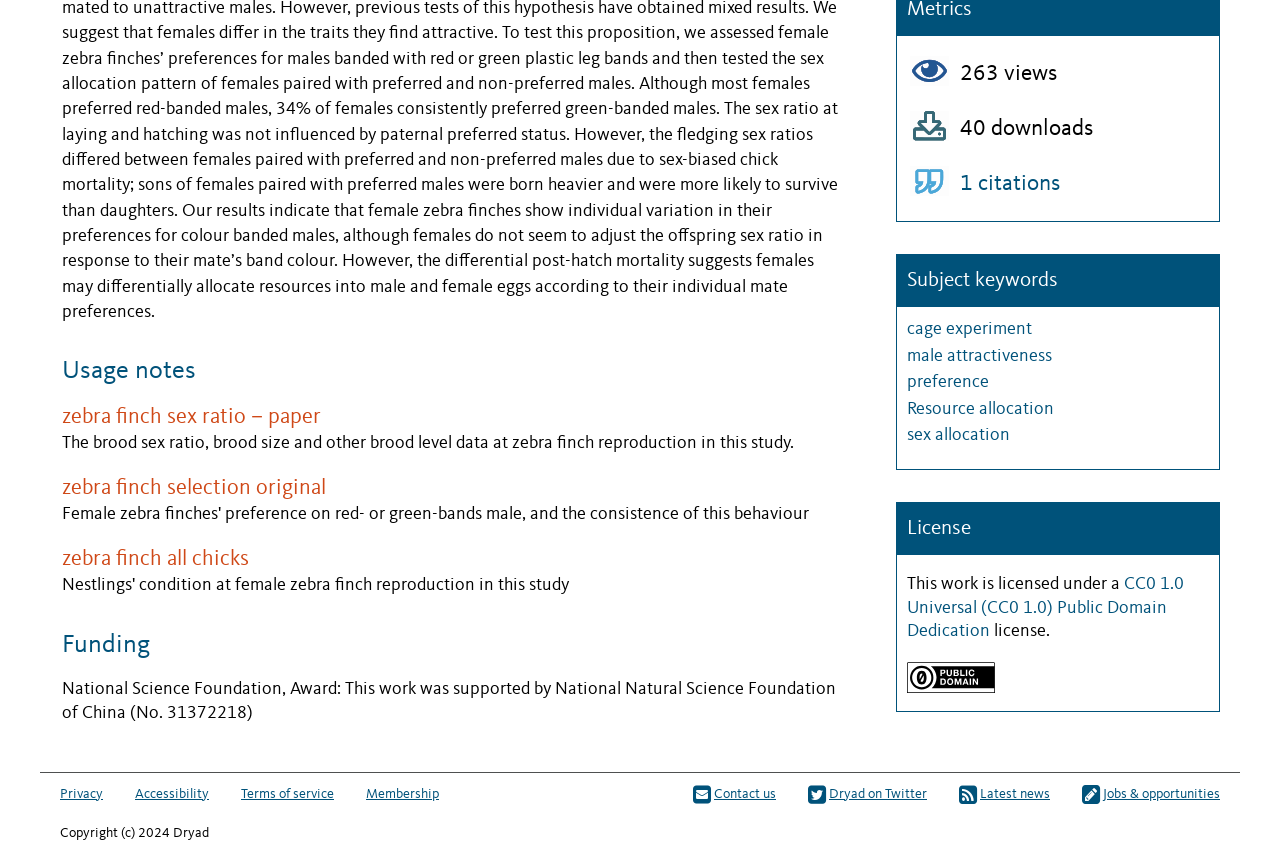Please find the bounding box for the following UI element description. Provide the coordinates in (top-left x, top-left y, bottom-right x, bottom-right y) format, with values between 0 and 1: Membership

[0.286, 0.908, 0.343, 0.936]